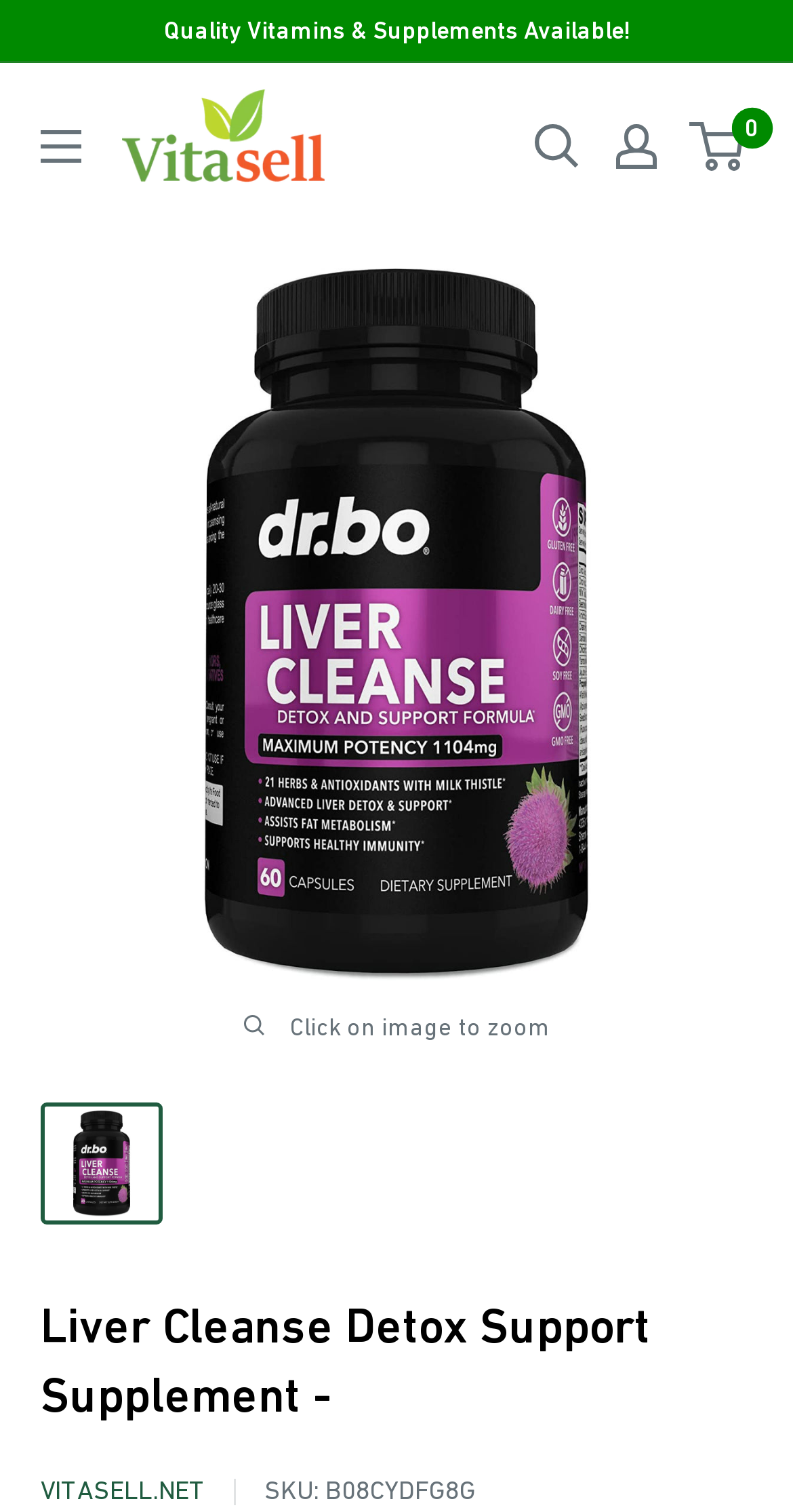Using the provided description Vitasell.net, find the bounding box coordinates for the UI element. Provide the coordinates in (top-left x, top-left y, bottom-right x, bottom-right y) format, ensuring all values are between 0 and 1.

[0.154, 0.06, 0.41, 0.133]